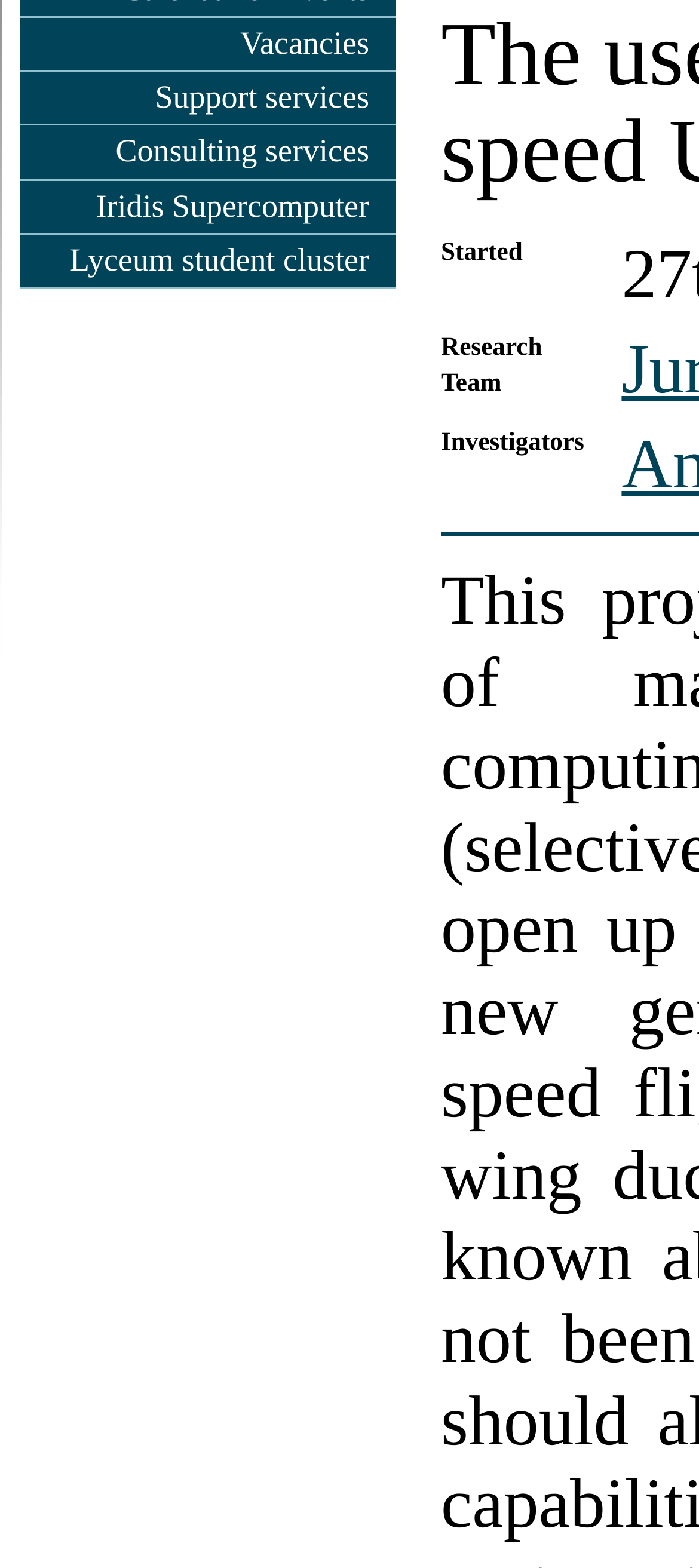Please provide the bounding box coordinates in the format (top-left x, top-left y, bottom-right x, bottom-right y). Remember, all values are floating point numbers between 0 and 1. What is the bounding box coordinate of the region described as: Vacancies

[0.028, 0.012, 0.567, 0.045]